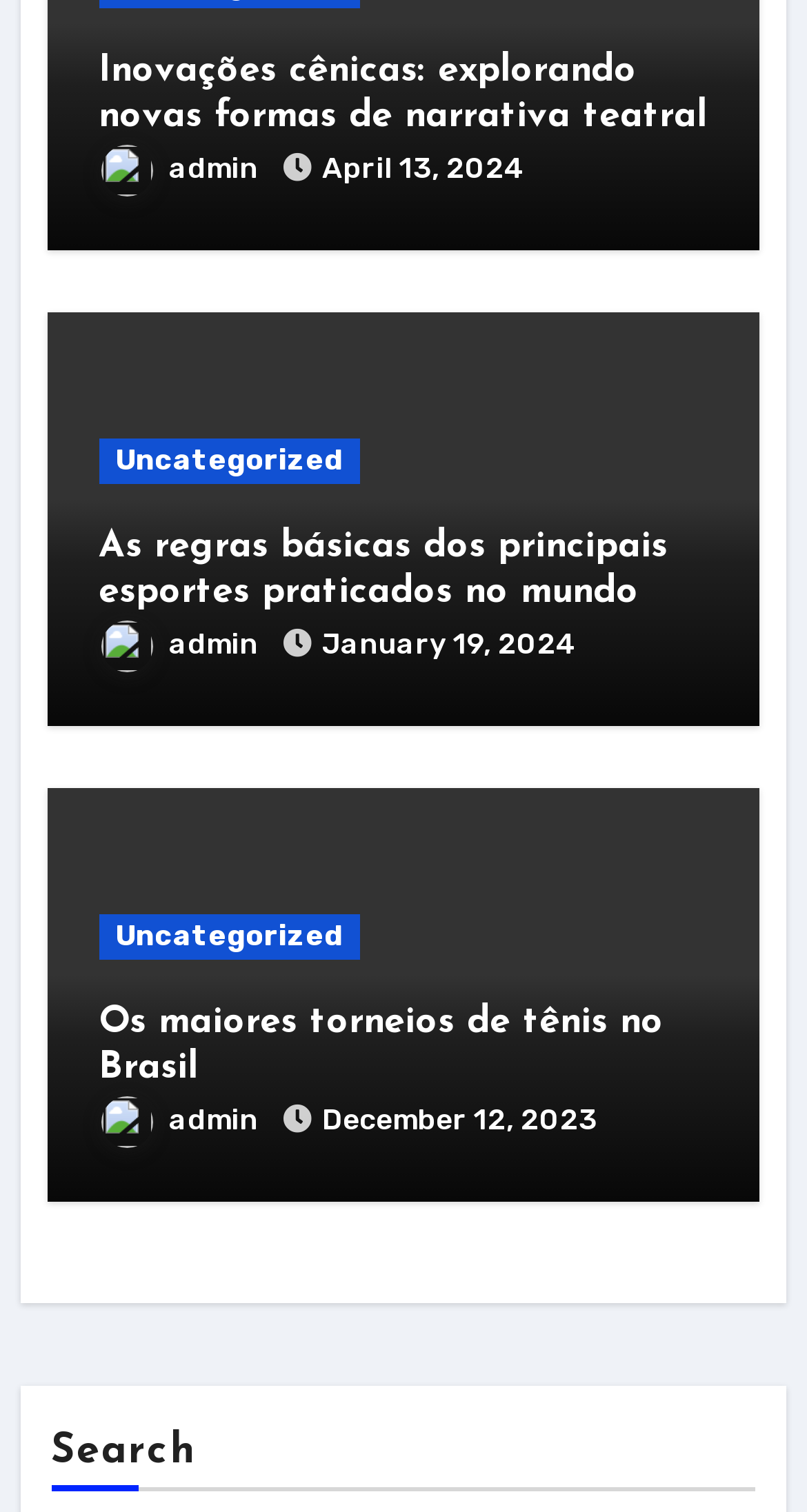Find the bounding box coordinates for the element described here: "April 13, 2024".

[0.399, 0.1, 0.651, 0.124]